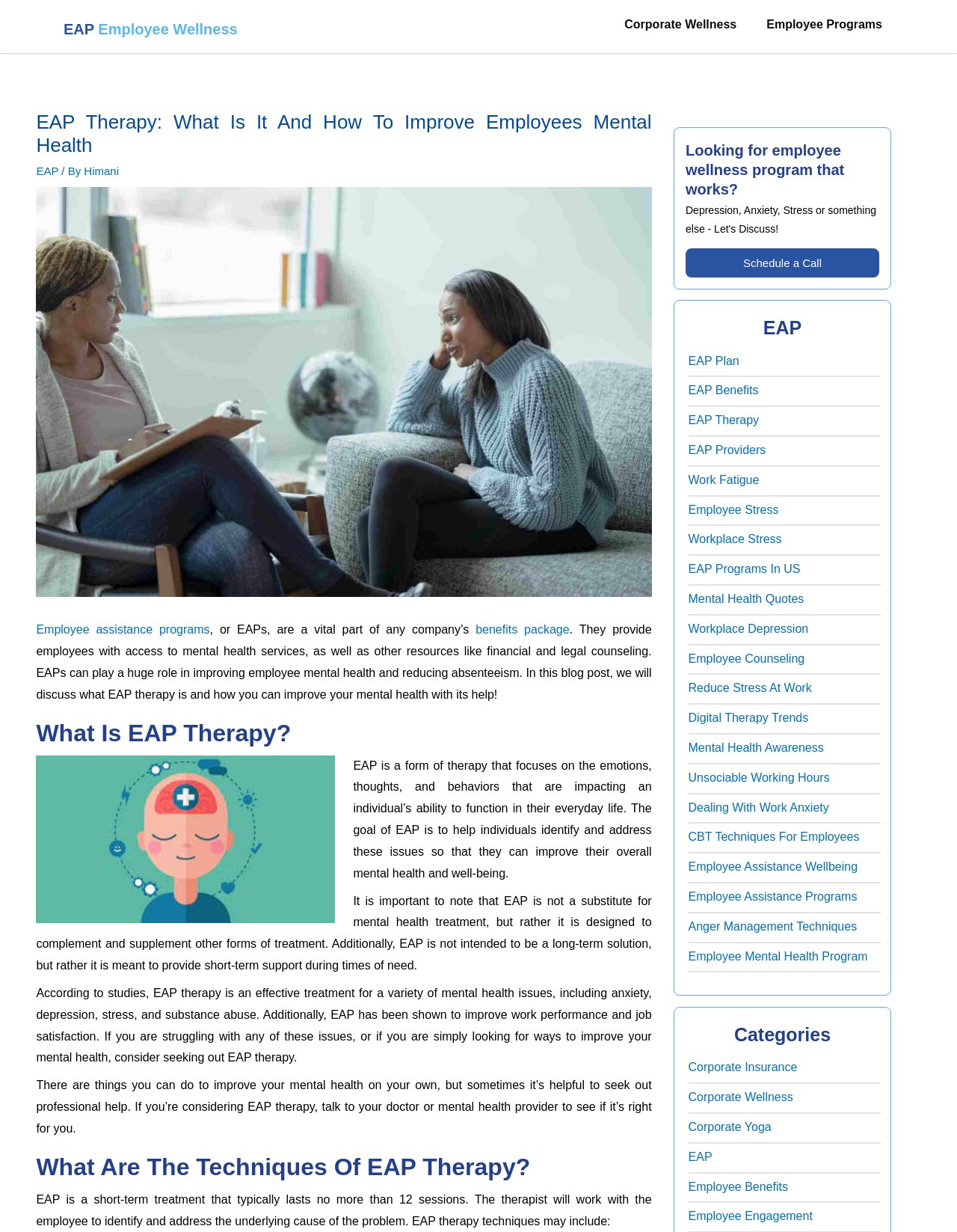Identify the bounding box coordinates of the part that should be clicked to carry out this instruction: "Read about 'What Is EAP Therapy?'".

[0.038, 0.578, 0.681, 0.613]